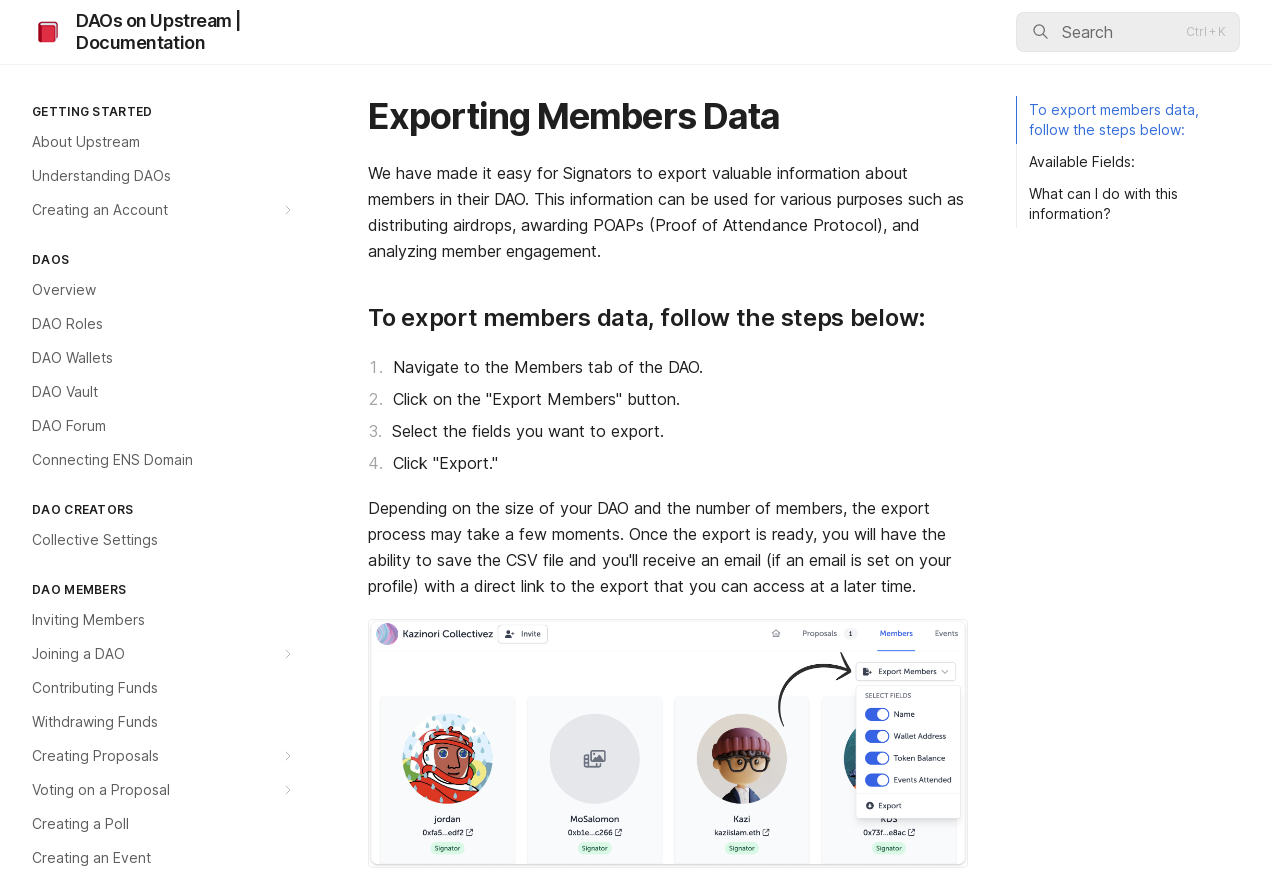Kindly provide the bounding box coordinates of the section you need to click on to fulfill the given instruction: "Go to About Upstream".

[0.009, 0.143, 0.238, 0.18]